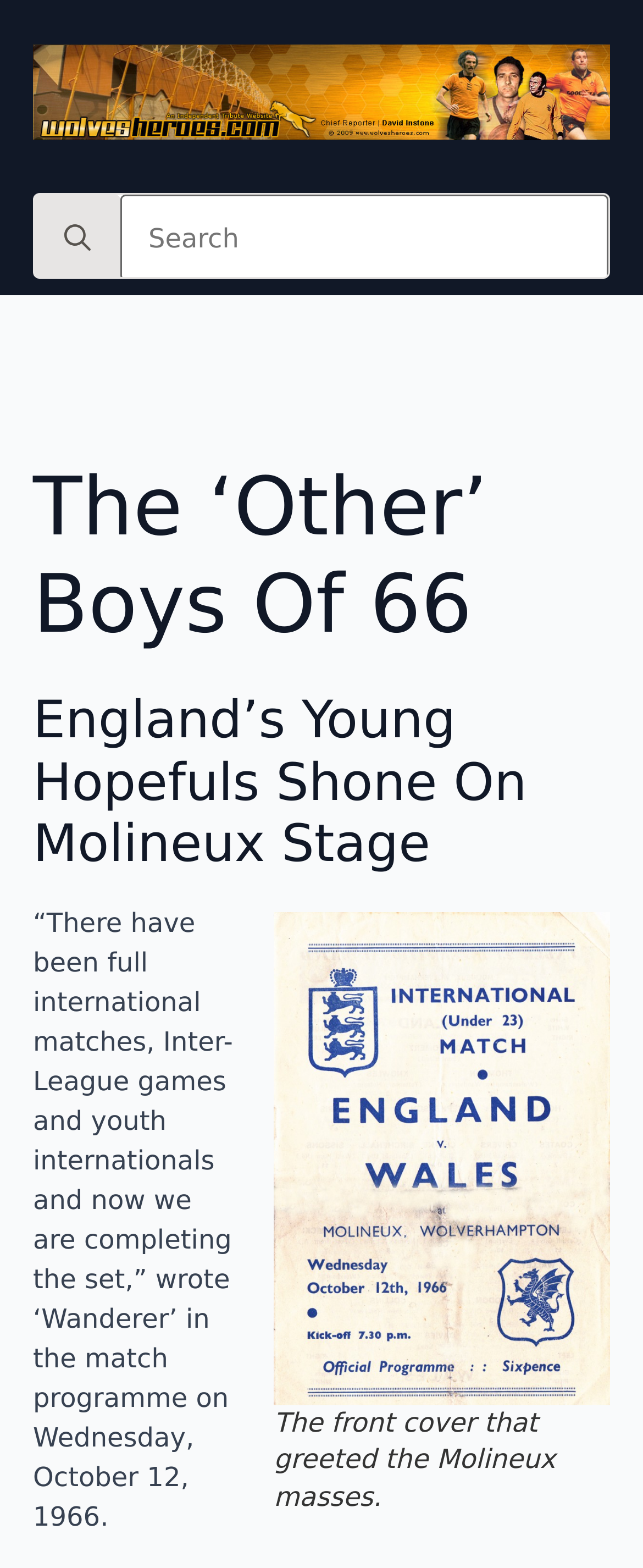What is the topic of the article?
Can you offer a detailed and complete answer to this question?

Based on the webpage, the topic of the article is about England's Young Hopefuls, which is indicated by the heading 'England’s Young Hopefuls Shone On Molineux Stage'.